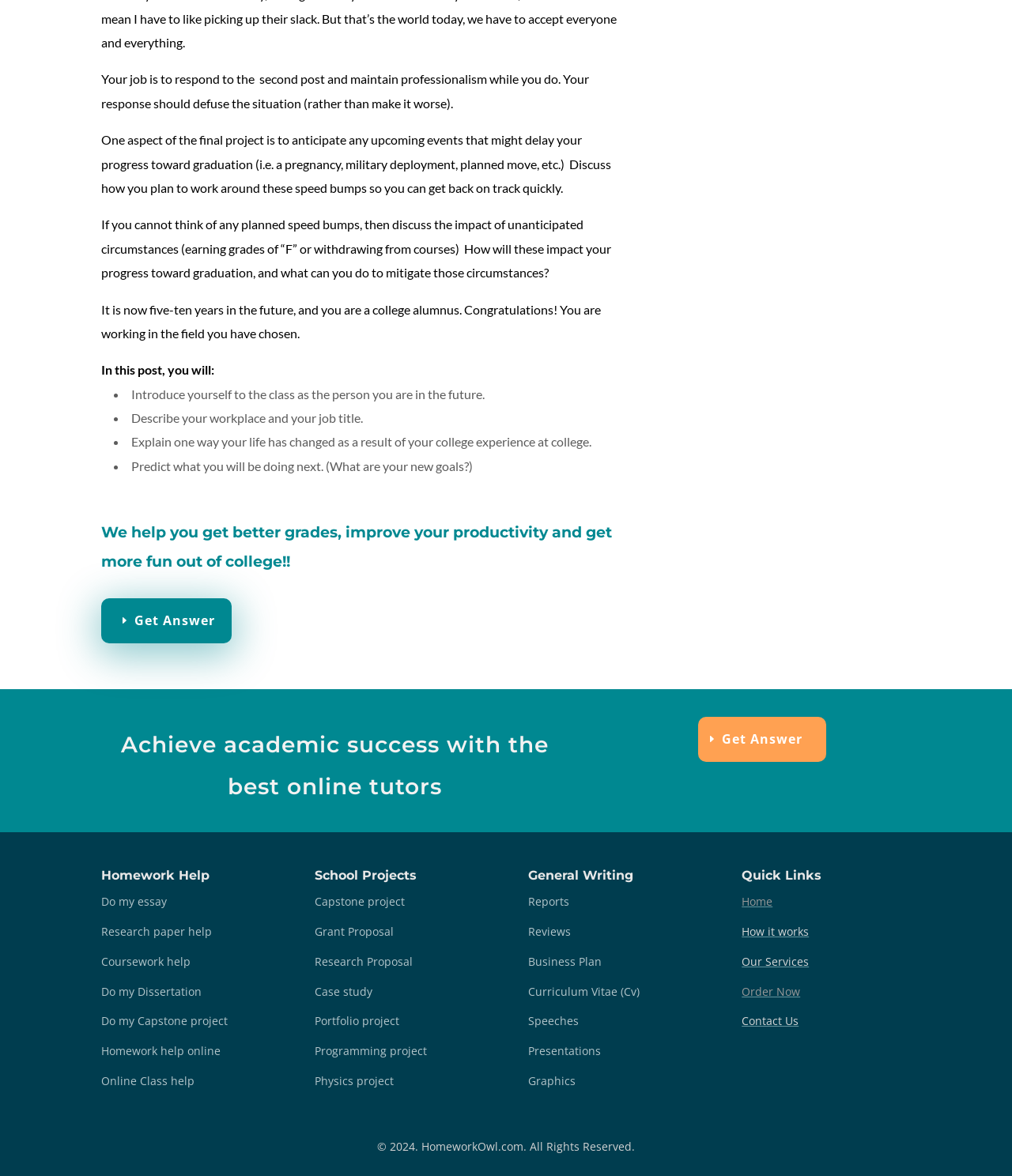By analyzing the image, answer the following question with a detailed response: What is the purpose of this website?

The website appears to be an online tutoring platform that helps students achieve academic success. The heading 'Achieve academic success with the best online tutors' and the various services listed, such as homework help, coursework help, and research paper help, suggest that the website is designed to support students in their academic pursuits.